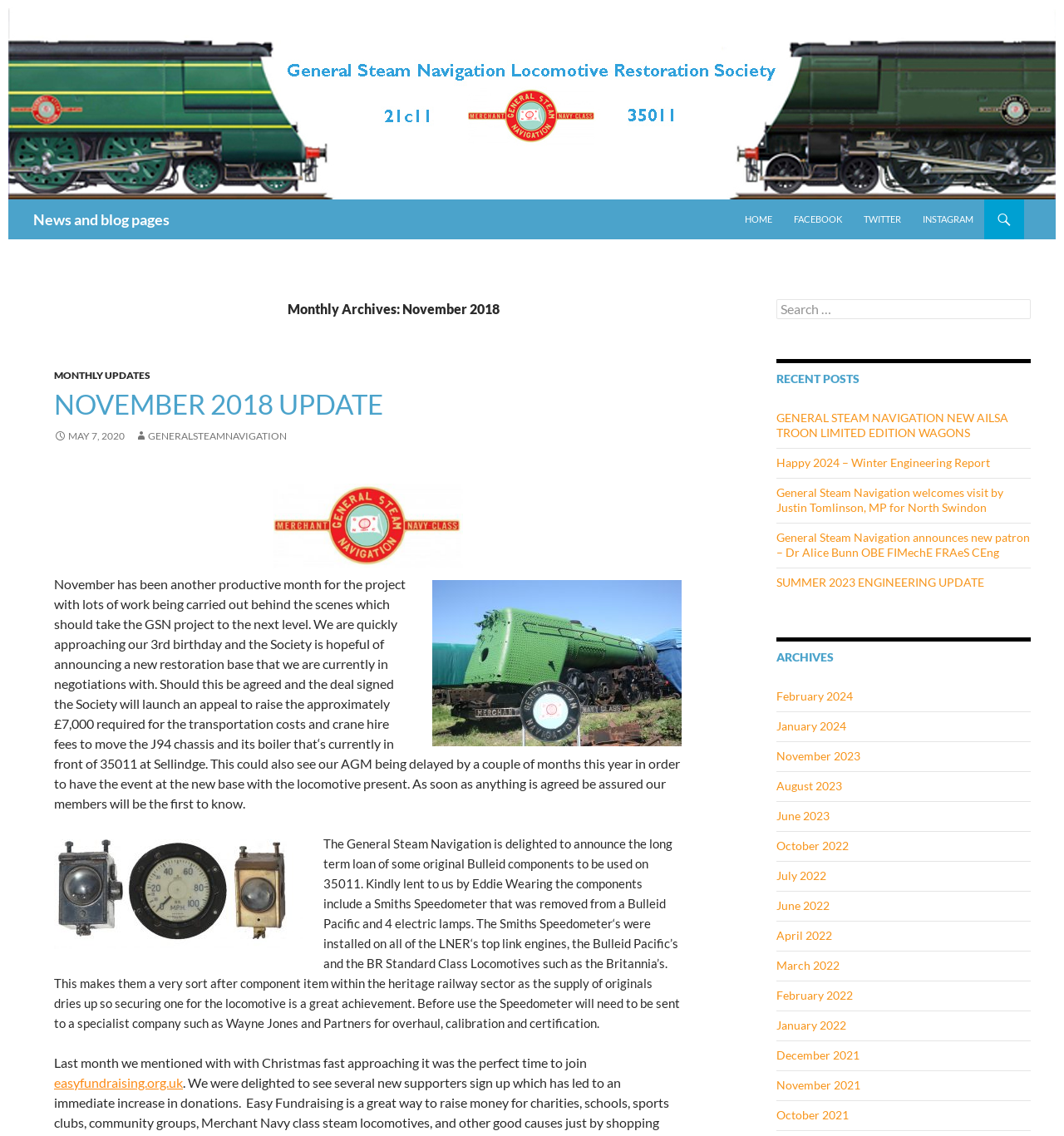Summarize the webpage with a detailed and informative caption.

This webpage appears to be a news and blog page for the General Steam Navigation project. At the top, there is a header section with a logo and a navigation menu that includes links to "News and blog pages", "Search", "SKIP TO CONTENT", "HOME", "FACEBOOK", "TWITTER", and "INSTAGRAM".

Below the header, there is a section with a heading "Monthly Archives: November 2018" that contains a brief update on the project's progress, including news about a potential new restoration base and an appeal to raise funds for transportation costs.

To the right of this section, there is a search bar with a label "Search for:" and a search box. Below the search bar, there is a heading "RECENT POSTS" that lists several recent blog posts, including "GENERAL STEAM NAVIGATION NEW AILSA TROON LIMITED EDITION WAGONS", "Happy 2024 – Winter Engineering Report", and "General Steam Navigation welcomes visit by Justin Tomlinson, MP for North Swindon".

Further down the page, there is a section with a heading "ARCHIVES" that lists links to archived blog posts from previous months, dating back to November 2018.

Throughout the page, there are several links to other pages and articles, as well as a few images and icons. The overall layout is organized and easy to navigate, with clear headings and concise text.